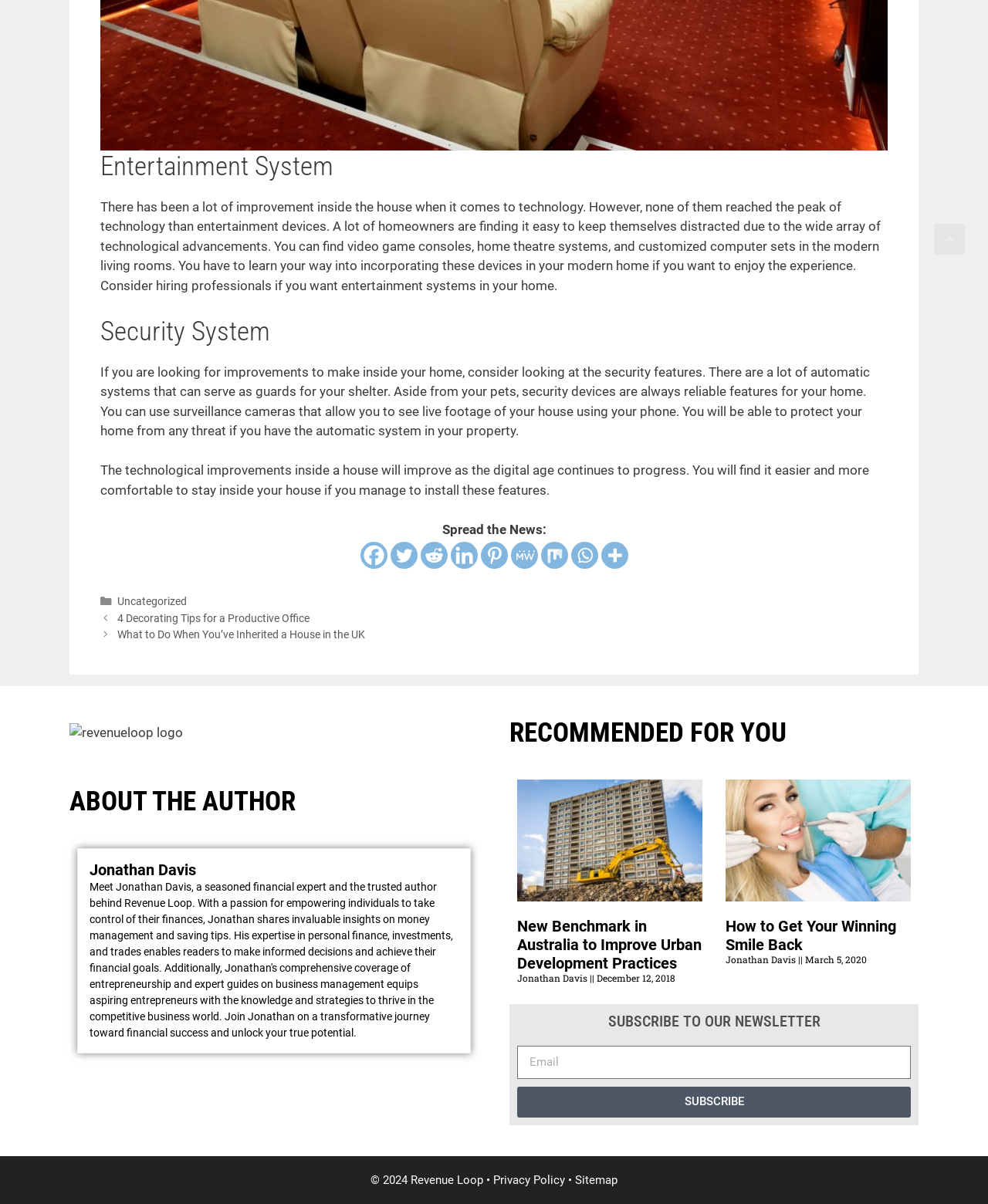Pinpoint the bounding box coordinates of the element that must be clicked to accomplish the following instruction: "Share on Facebook". The coordinates should be in the format of four float numbers between 0 and 1, i.e., [left, top, right, bottom].

[0.364, 0.45, 0.392, 0.472]